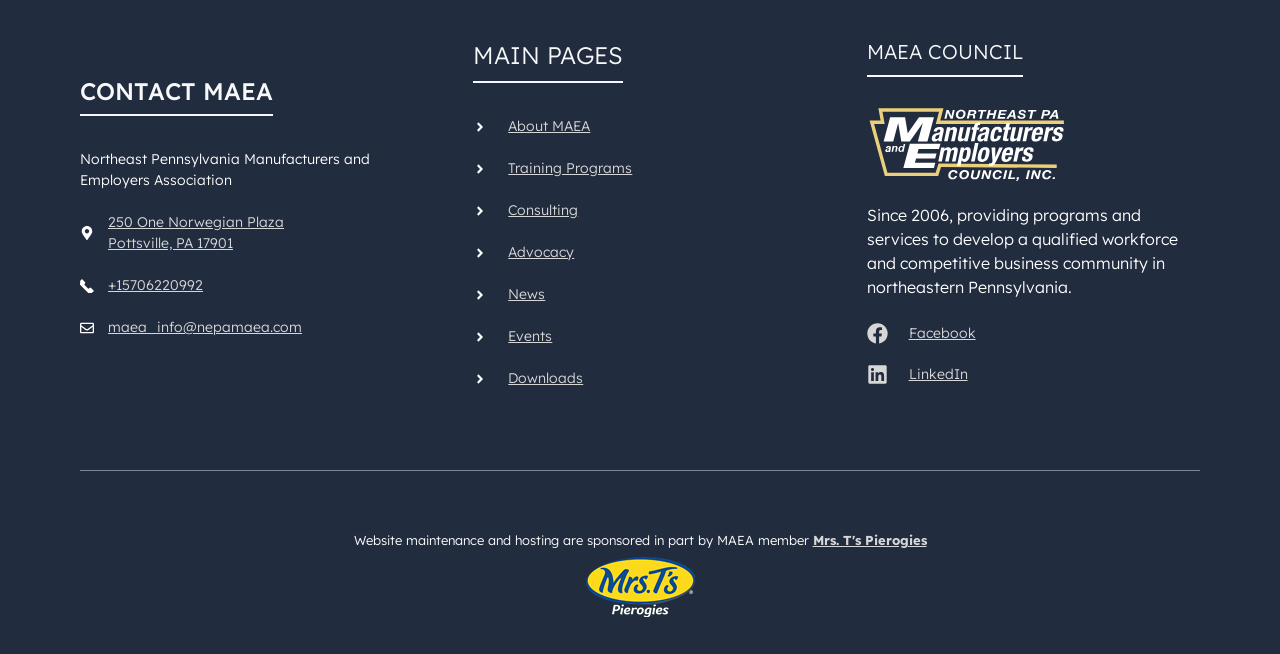Answer the question below with a single word or a brief phrase: 
How many social media links are present?

3